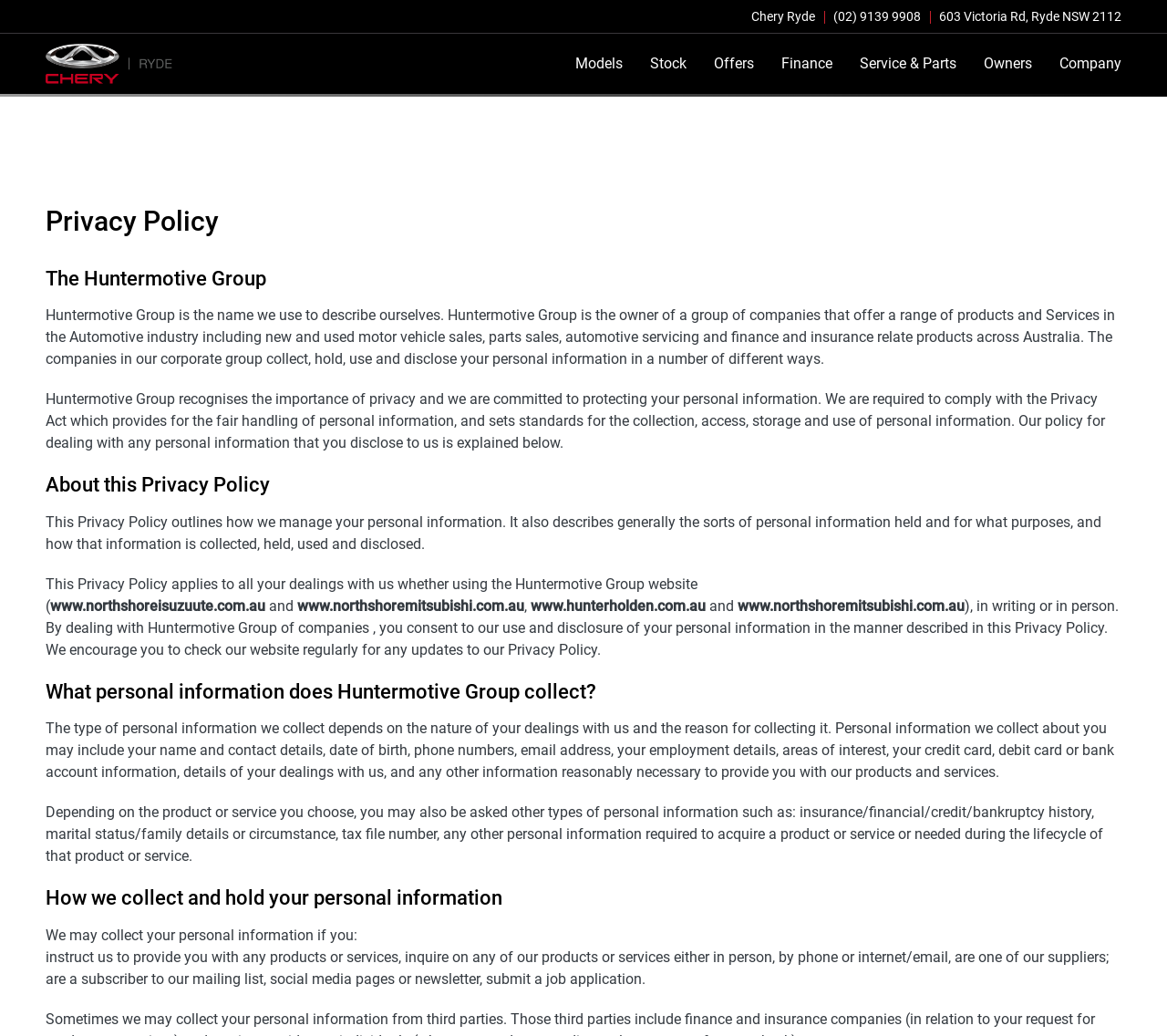Please examine the image and answer the question with a detailed explanation:
What is the purpose of the Huntermotive Group?

According to the static text, Huntermotive Group is the owner of a group of companies that offer a range of products and services in the Automotive industry, including new and used motor vehicle sales, parts sales, automotive servicing, and finance and insurance related products across Australia.